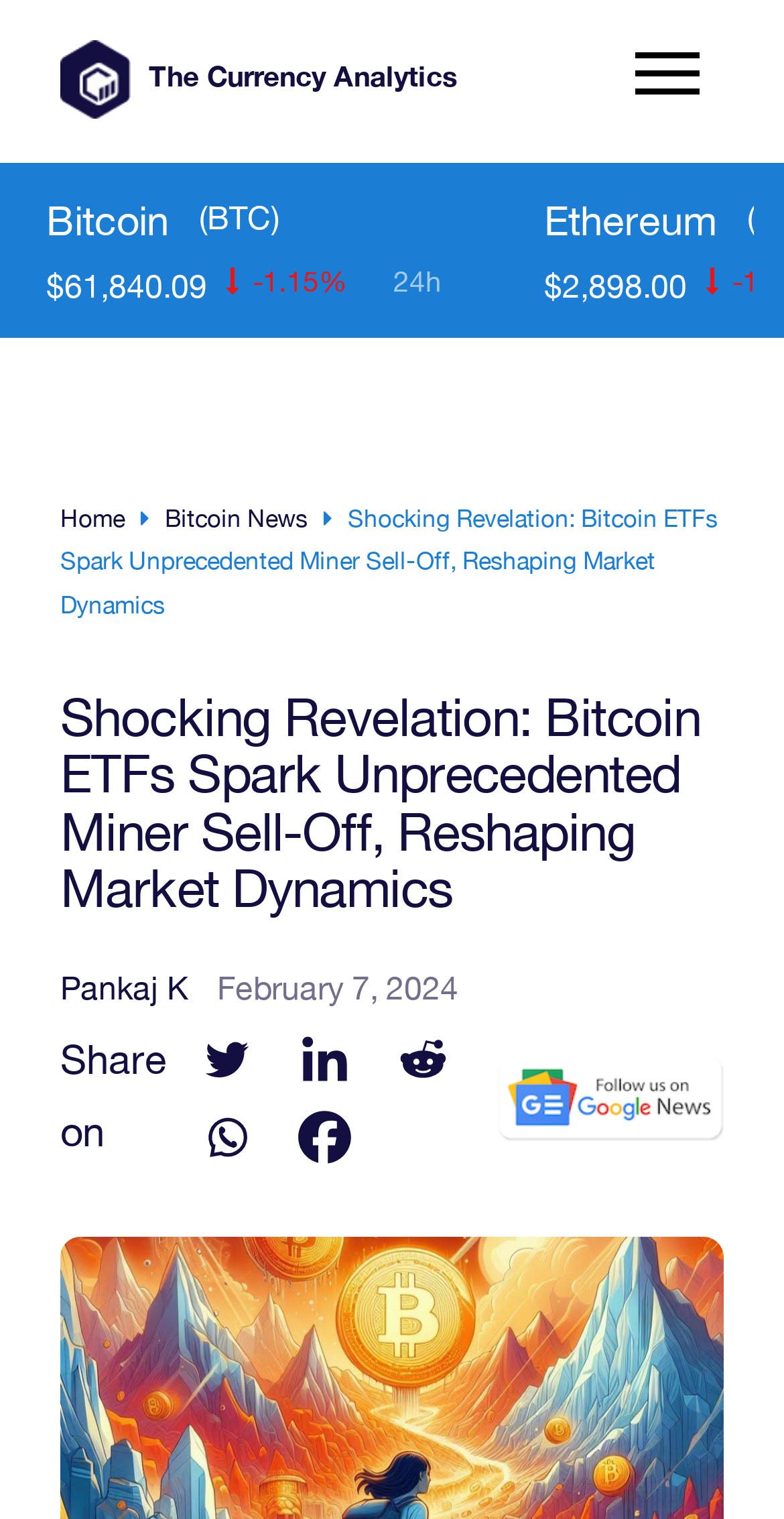Using the information from the screenshot, answer the following question thoroughly:
What is the current price of Bitcoin?

I found the current price of Bitcoin by looking at the text '$61,840.09' which is located near the 'Bitcoin (BTC)' link, indicating that it is the current price of Bitcoin.